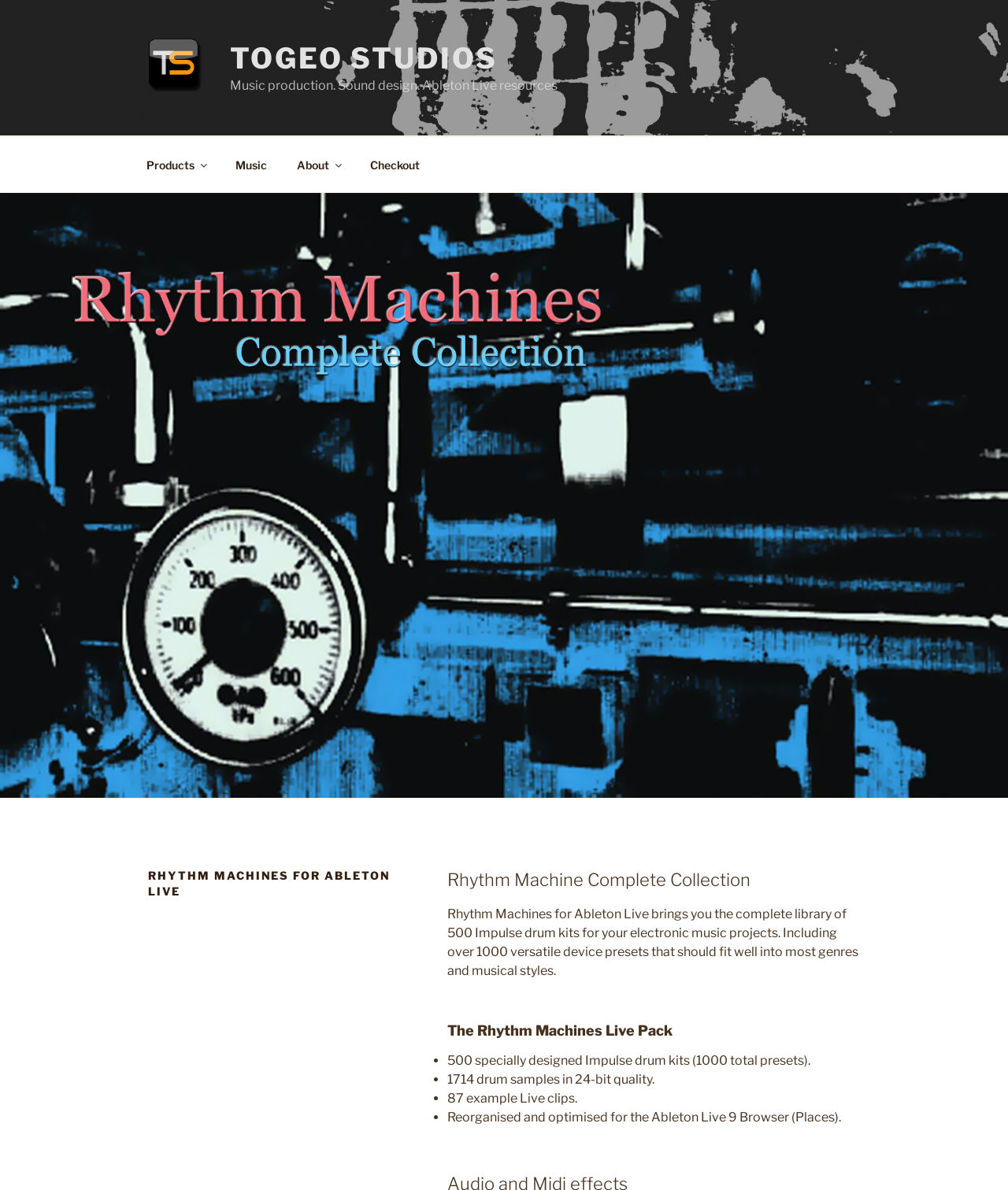Please give a succinct answer to the question in one word or phrase:
How many example Live clips are included in the Rhythm Machines Live Pack?

87